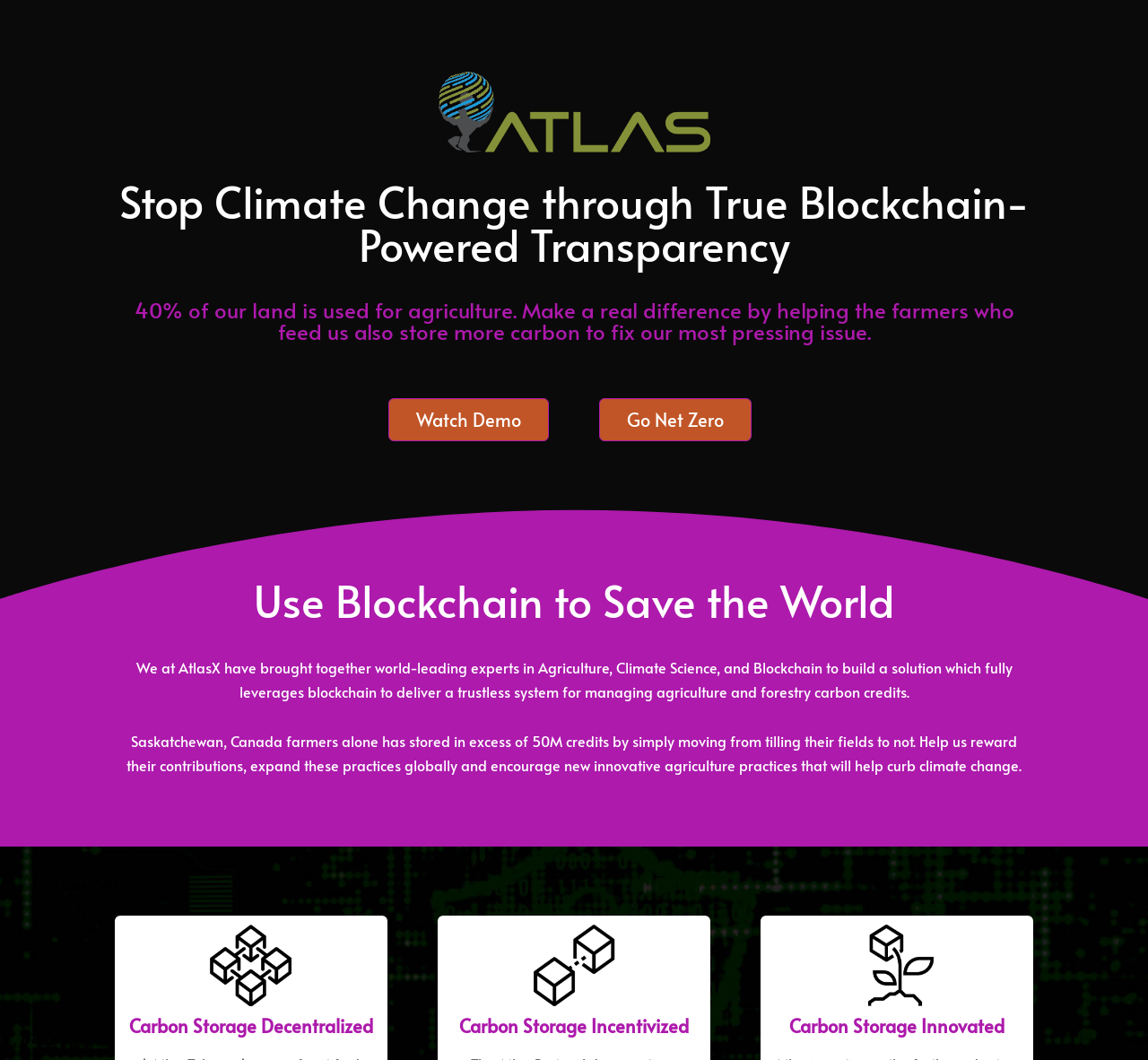Use a single word or phrase to answer the question: 
How many carbon credits have Saskatchewan farmers stored?

50M